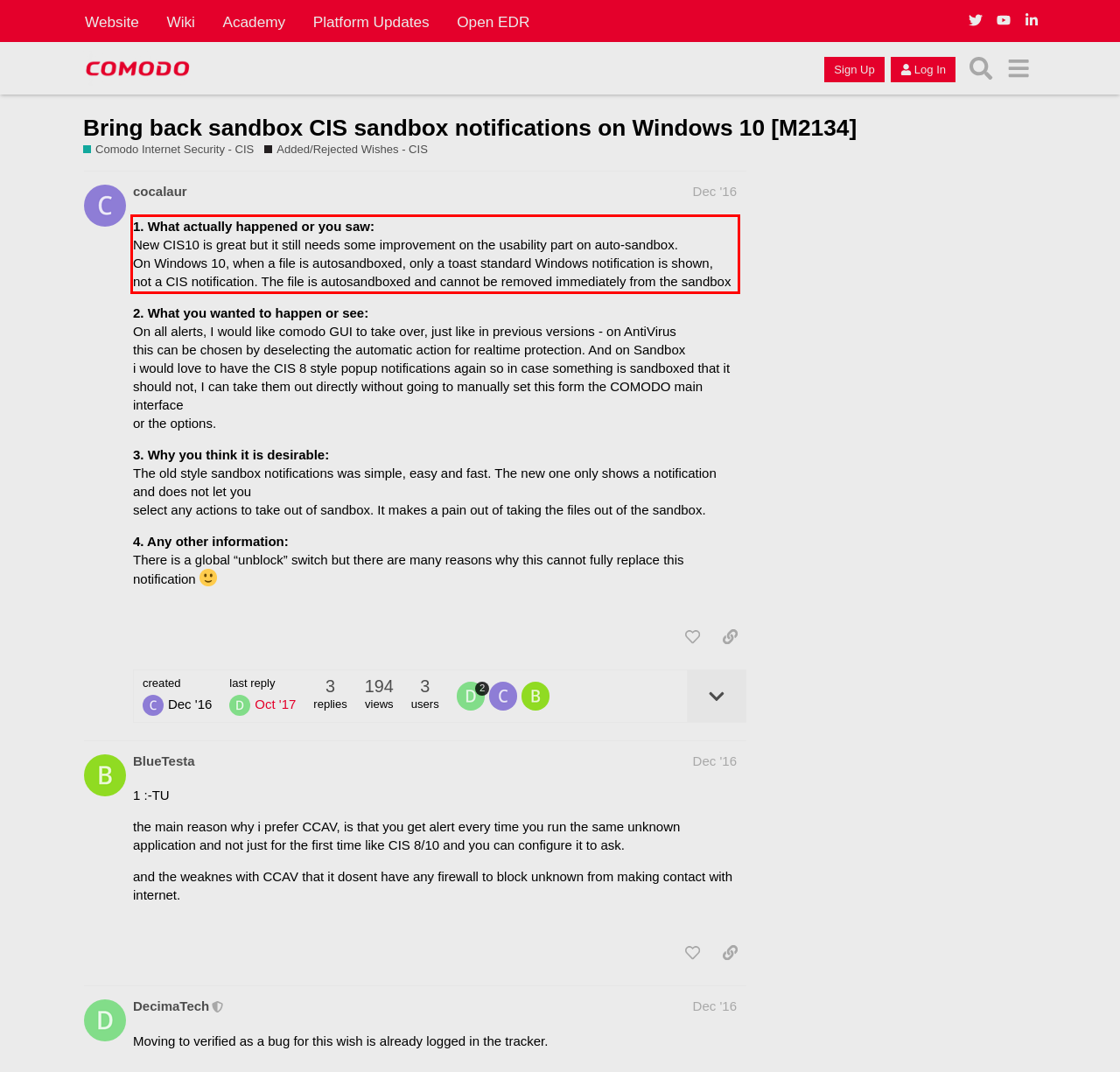You are provided with a screenshot of a webpage that includes a UI element enclosed in a red rectangle. Extract the text content inside this red rectangle.

1. What actually happened or you saw: New CIS10 is great but it still needs some improvement on the usability part on auto-sandbox. On Windows 10, when a file is autosandboxed, only a toast standard Windows notification is shown, not a CIS notification. The file is autosandboxed and cannot be removed immediately from the sandbox